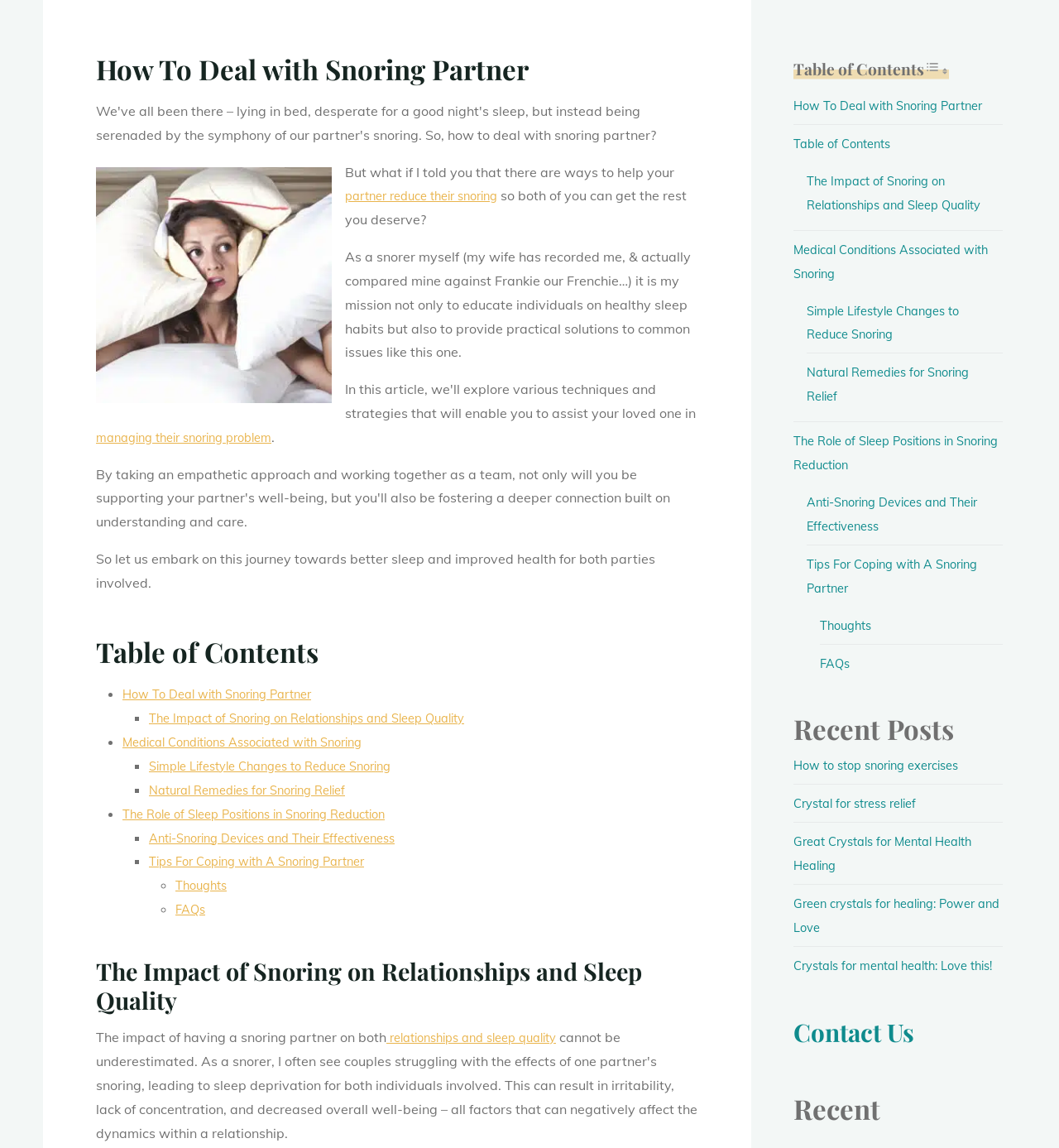Please identify the coordinates of the bounding box for the clickable region that will accomplish this instruction: "Switch to English".

None